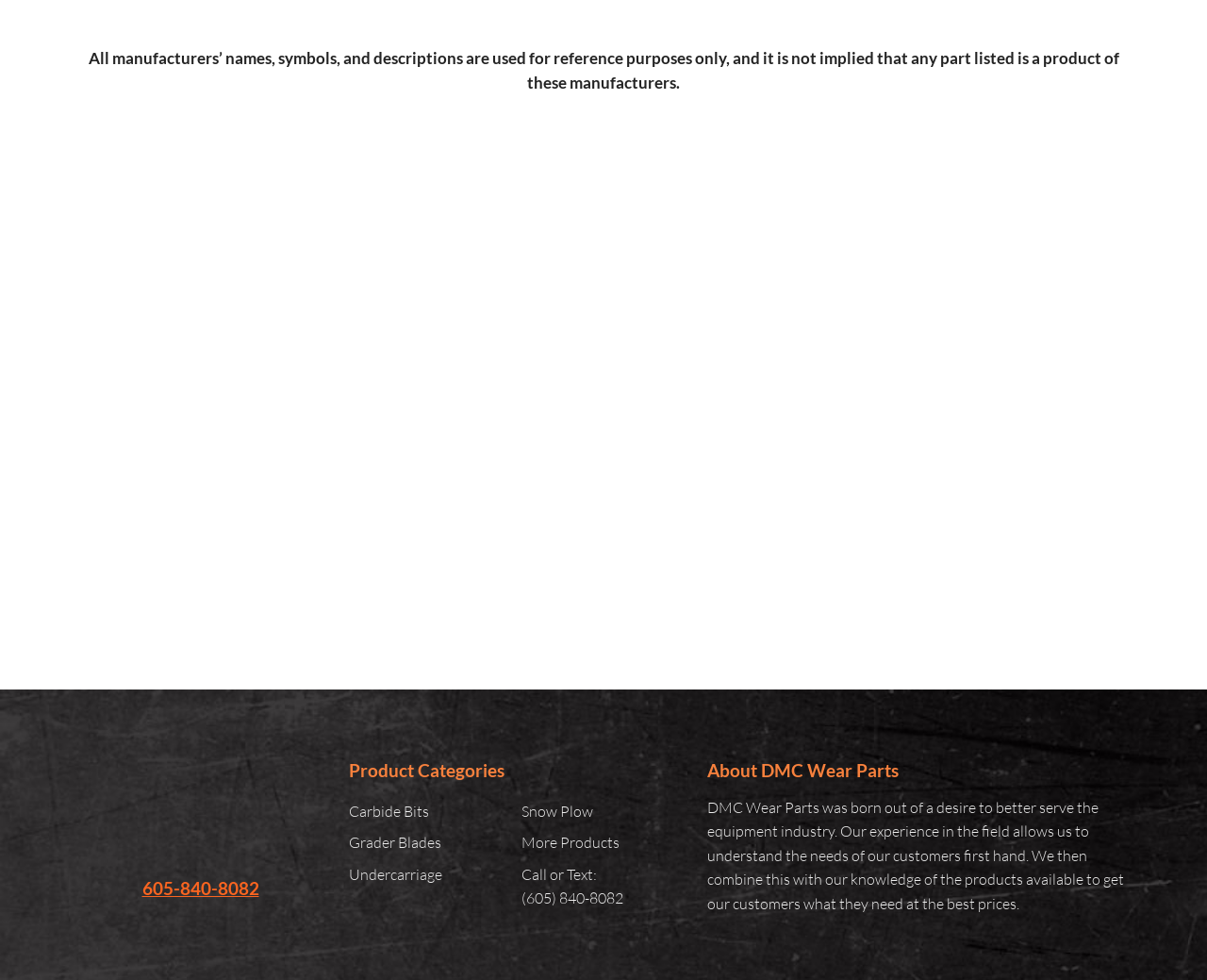Given the description "Effect99MCs-Lucky-Skyblock-Map-MCPE-1.20.mcworld(1316 kb)", provide the bounding box coordinates of the corresponding UI element.

None